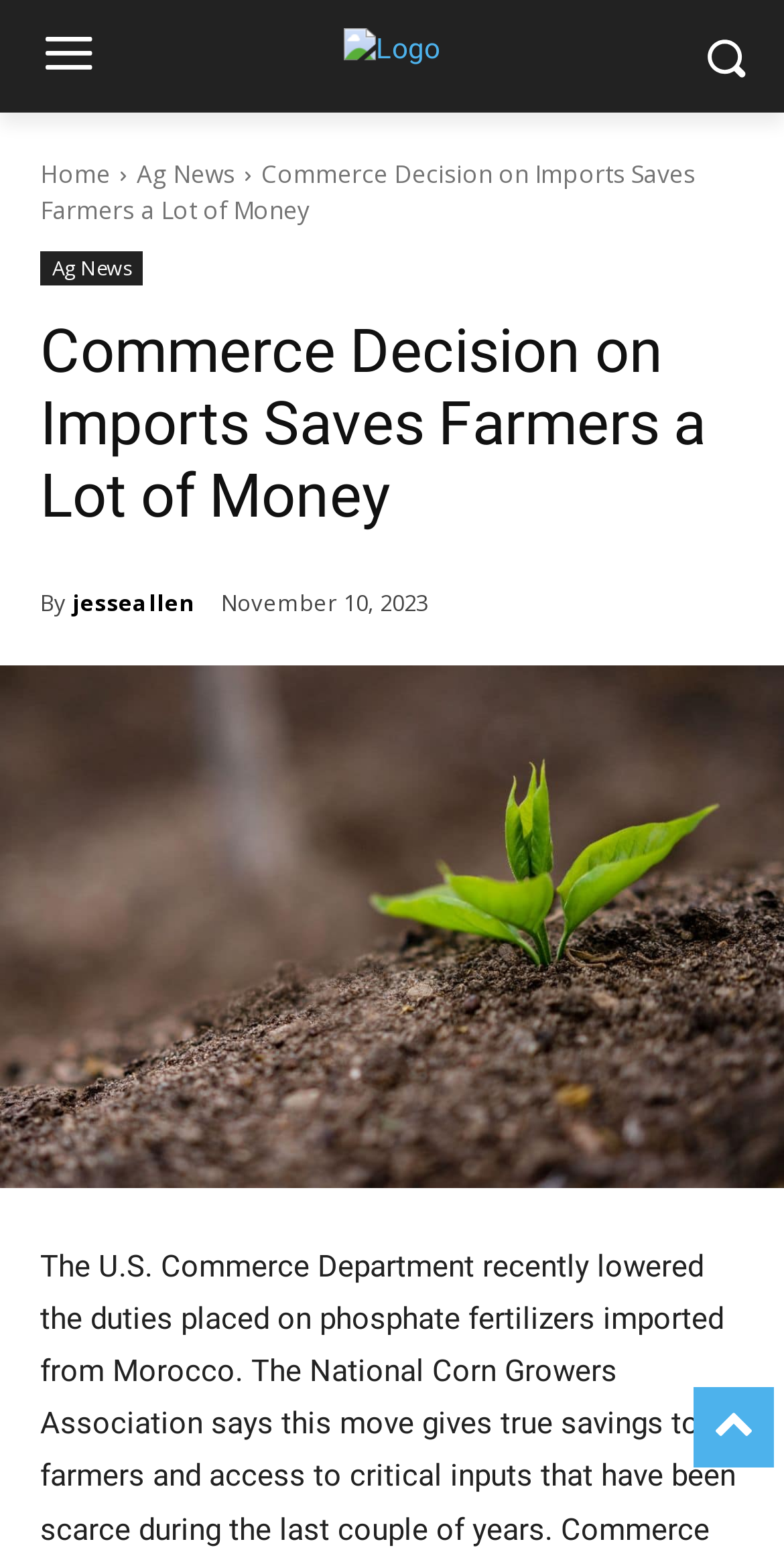Reply to the question with a single word or phrase:
Is there an image on the webpage?

Yes